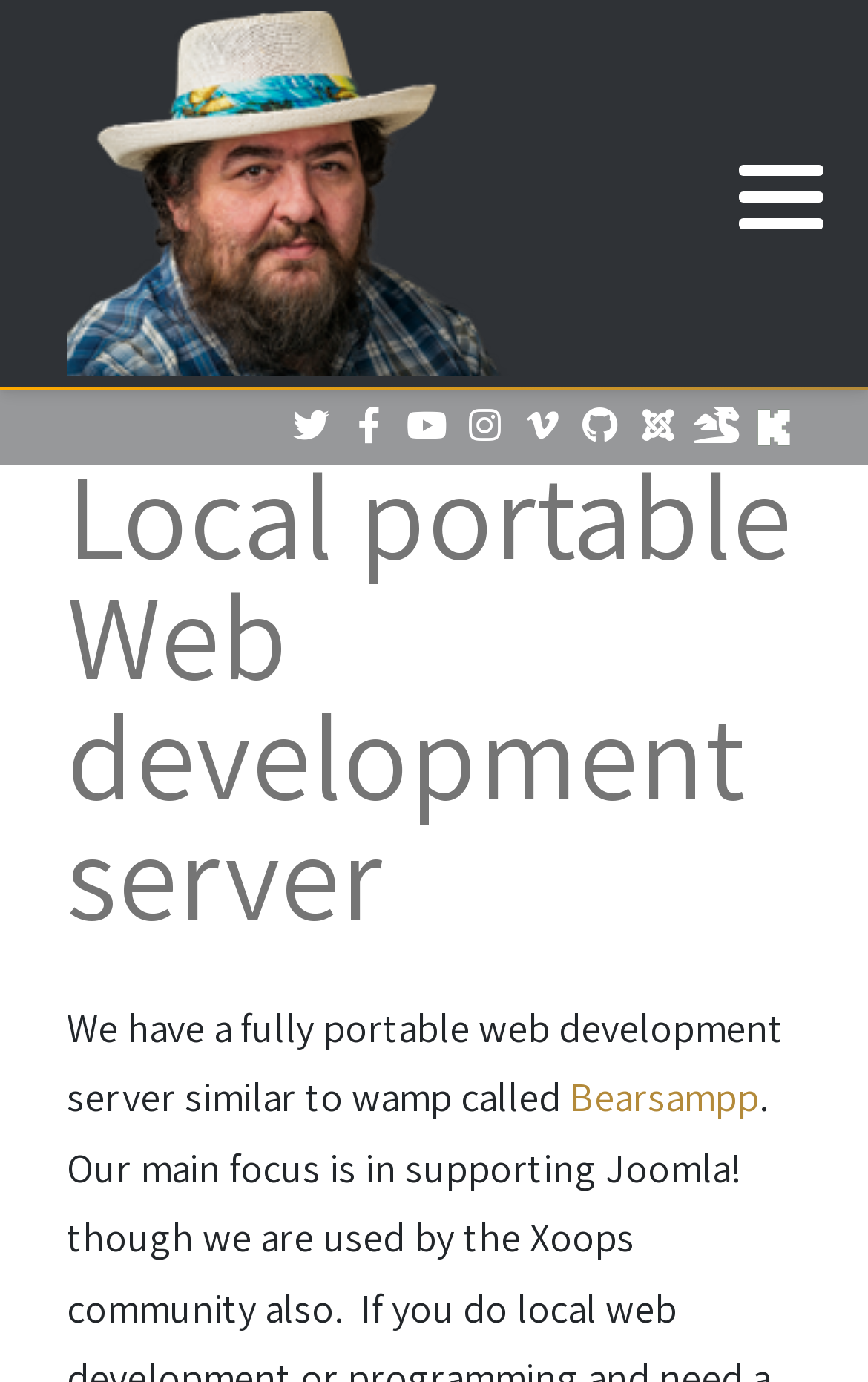Please find the bounding box coordinates of the element that needs to be clicked to perform the following instruction: "Visit Facebook". The bounding box coordinates should be four float numbers between 0 and 1, represented as [left, top, right, bottom].

[0.392, 0.288, 0.456, 0.329]